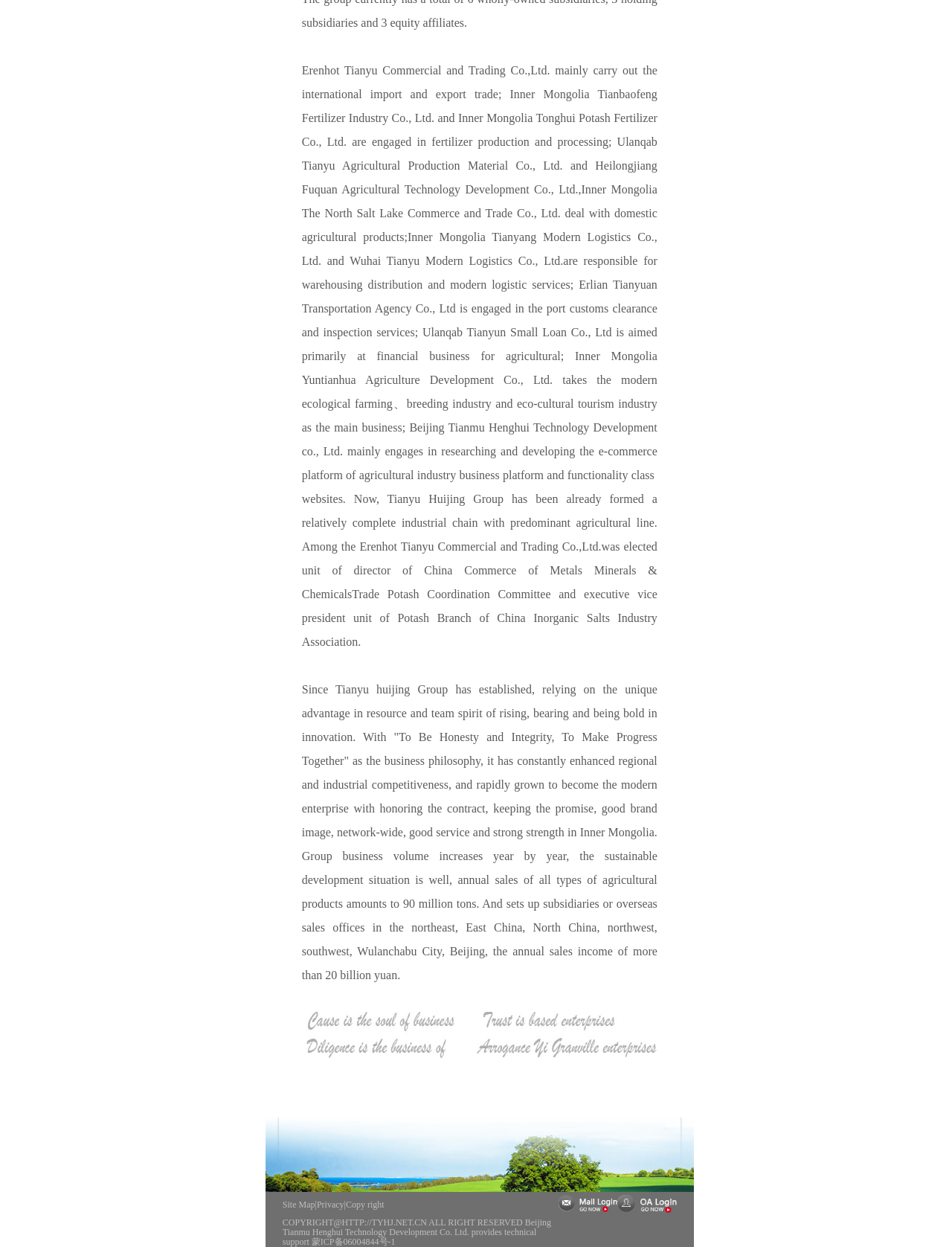What is the purpose of Ulanqab Tianyun Small Loan Co., Ltd?
Utilize the image to construct a detailed and well-explained answer.

According to the StaticText element with bounding box coordinates [0.317, 0.051, 0.69, 0.52], Ulanqab Tianyun Small Loan Co., Ltd is aimed primarily at financial business for agricultural.